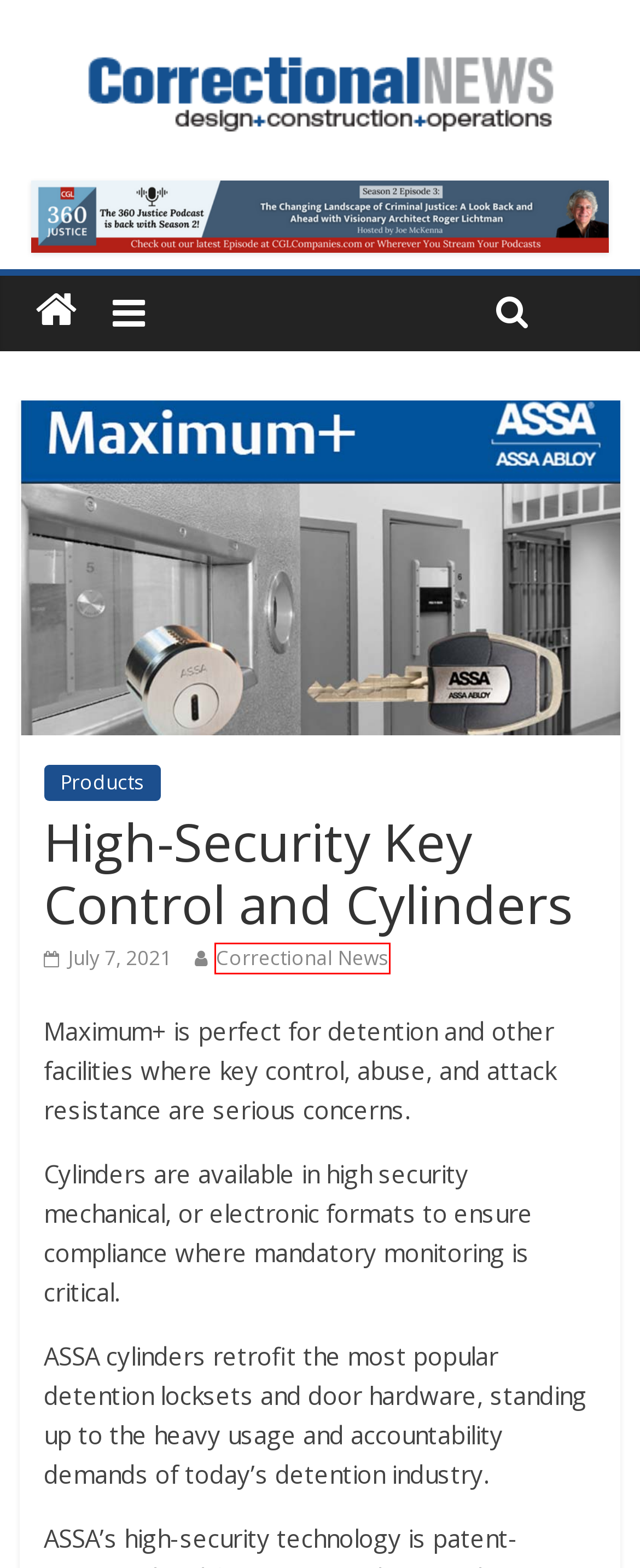Given a webpage screenshot with a red bounding box around a UI element, choose the webpage description that best matches the new webpage after clicking the element within the bounding box. Here are the candidates:
A. Durable Automatic Doors - Correctional News
B. Subscribe - Correctional News
C. Correctional News - Design - Construction - Operations
D. High-Performance Work Boot - Correctional News
E. Design Work Wrapped for Deschutes County Courthouse Expansion - Correctional News
F. Correctional News, Author at Correctional News
G. Inmates at Tennessee Max-Security Institution Earn Associate Degrees - Correctional News
H. Travis Birney - Correctional News

F